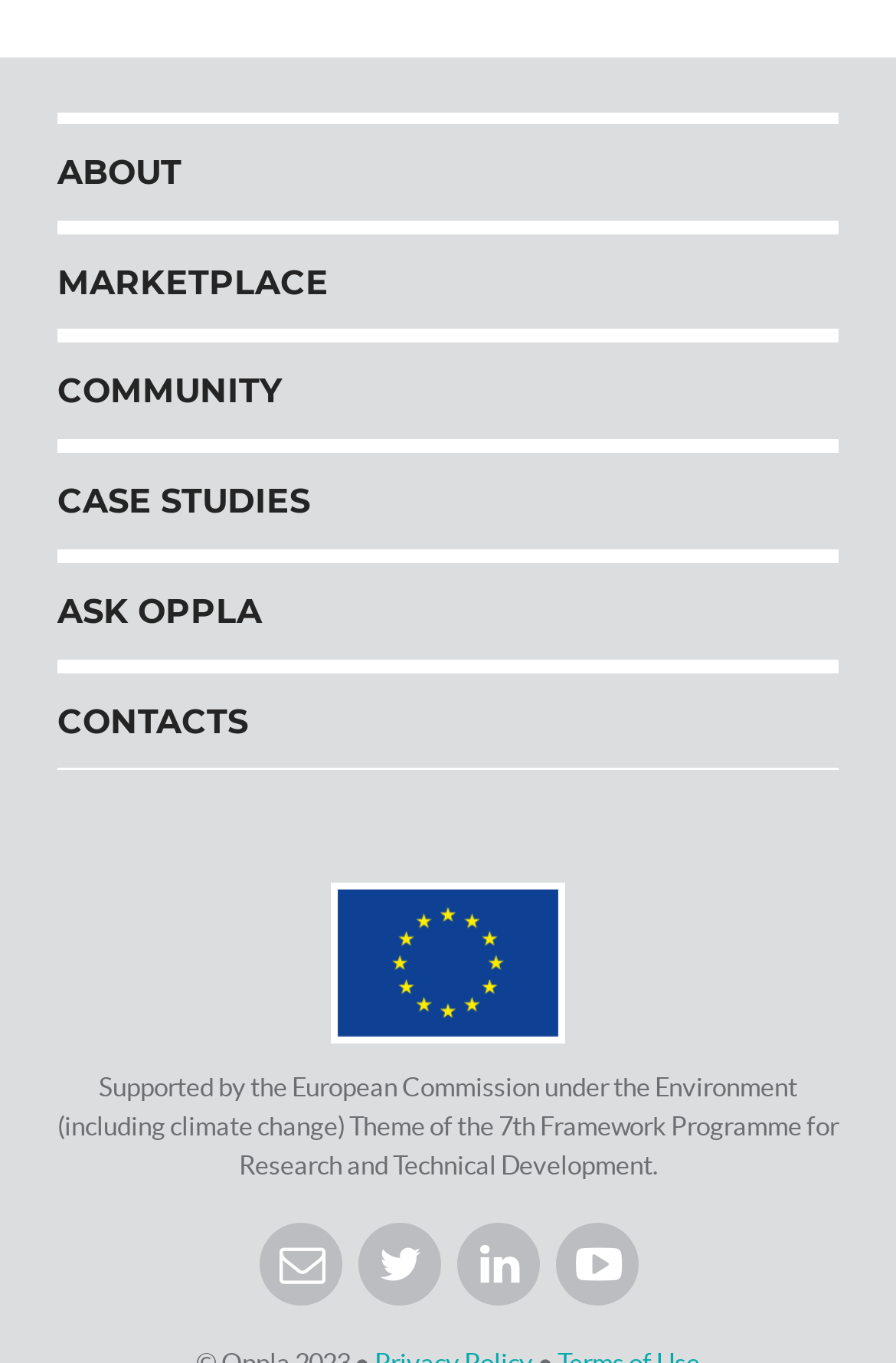Locate the bounding box coordinates of the clickable element to fulfill the following instruction: "Visit the MARKETPLACE". Provide the coordinates as four float numbers between 0 and 1 in the format [left, top, right, bottom].

[0.064, 0.172, 0.936, 0.244]